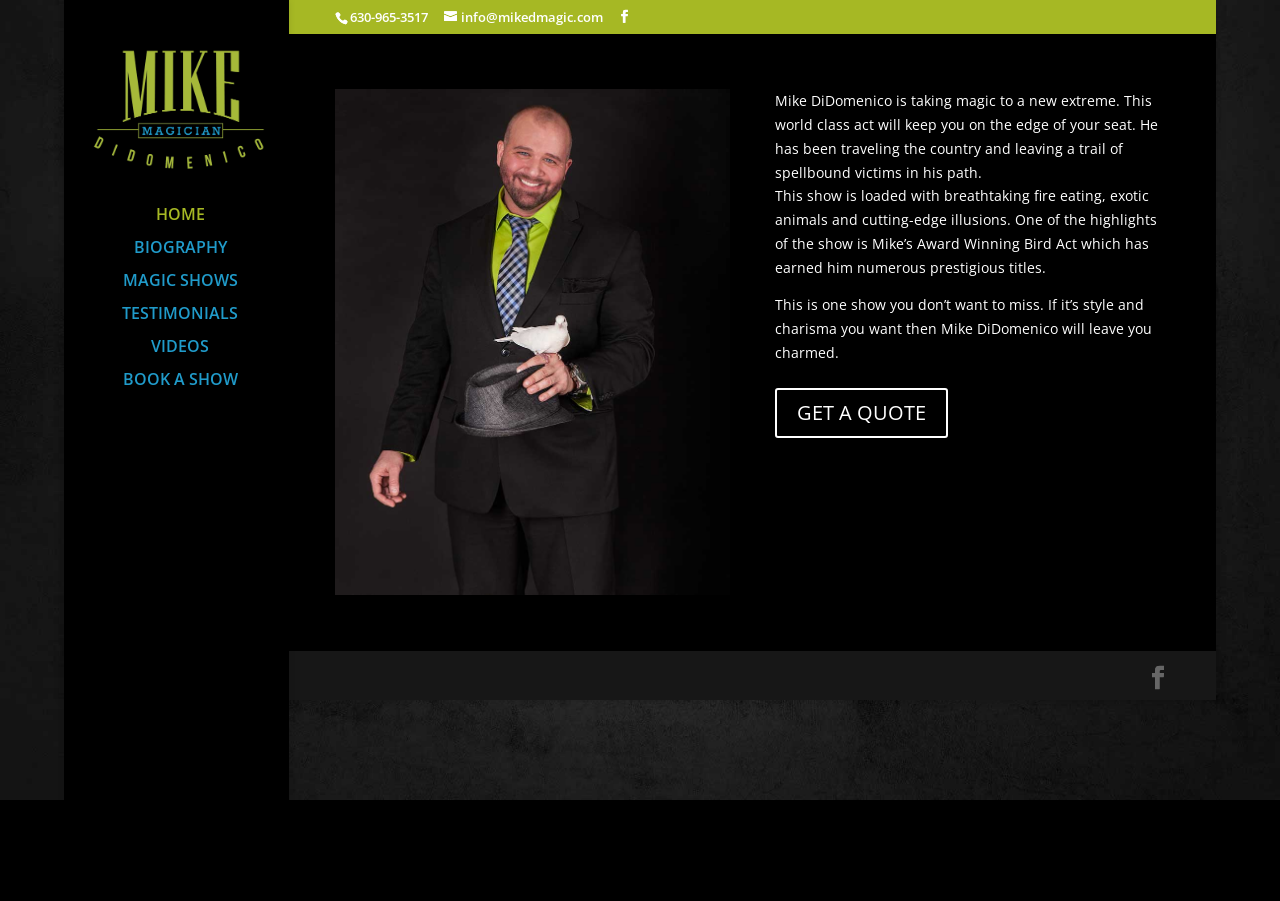Please find the bounding box coordinates of the element that needs to be clicked to perform the following instruction: "go to the home page". The bounding box coordinates should be four float numbers between 0 and 1, represented as [left, top, right, bottom].

[0.062, 0.229, 0.251, 0.266]